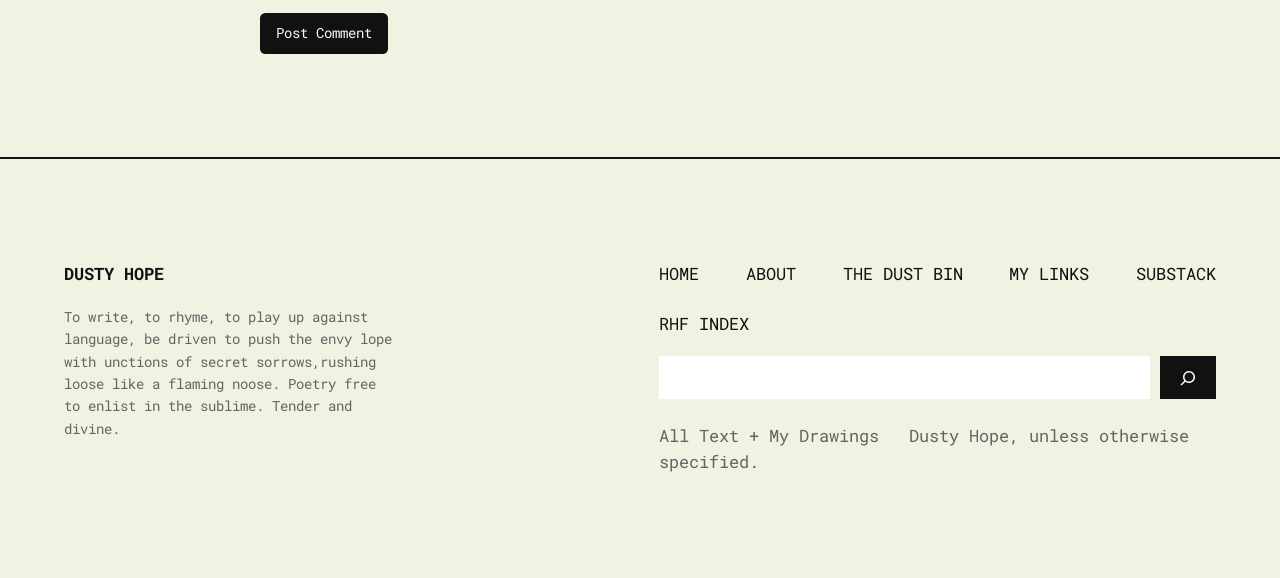What is the name of the poet?
Please provide a detailed answer to the question.

The name of the poet can be found in the link 'DUSTY HOPE' which is located at the top of the webpage, indicating that the website is related to the poet's work.